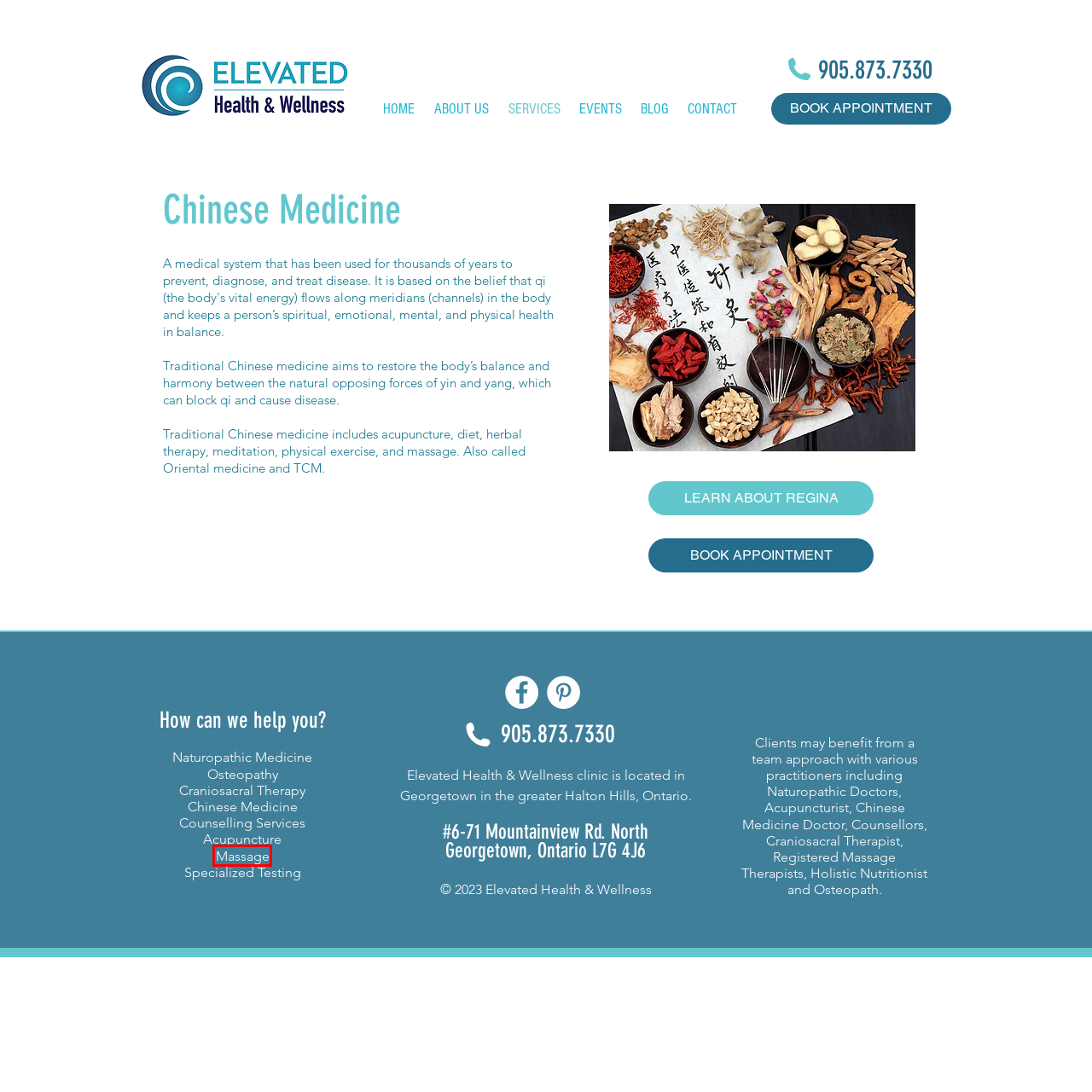You are provided with a screenshot of a webpage that has a red bounding box highlighting a UI element. Choose the most accurate webpage description that matches the new webpage after clicking the highlighted element. Here are your choices:
A. Elevated Health & Wellness | Naturopath Clinic, Contact us
B. ABOUT US | Elevated Health and Wellness | Georgetown Ontario
C. Elevated Health & Wellness | About Us, Dr. Alicia Motuz
D. Elevated Health & Wellness | Our Services
E. Elevated Health & Wellness | Massage Therapist Georgetown
F. Elevated Health & Wellness | Acupuncture Georgetown
G. Book Online
|
Elevated Health & Wellness
H. EVENTS | aliciamotuz

E